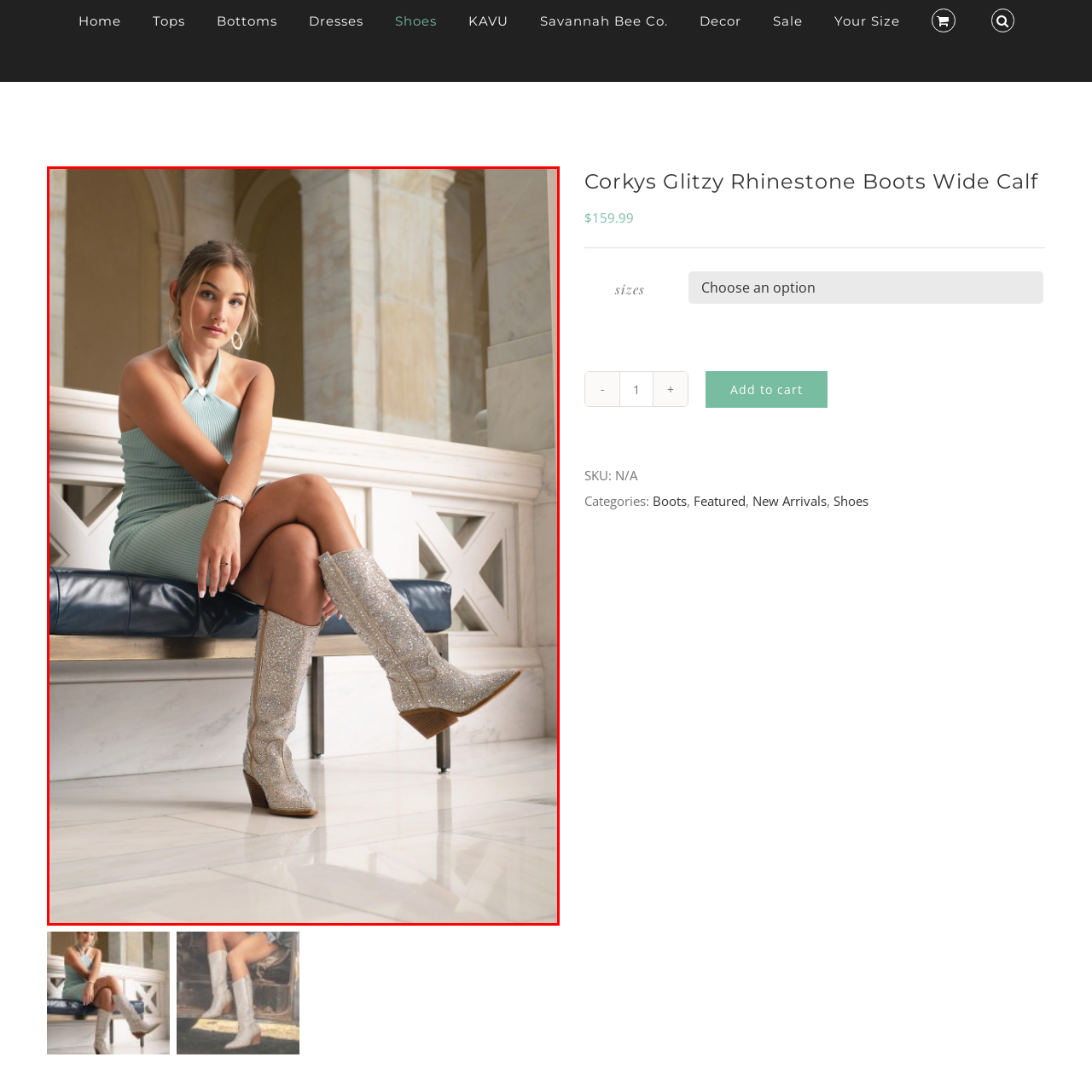View the segment outlined in white, What type of flooring is in the setting? 
Answer using one word or phrase.

Marble